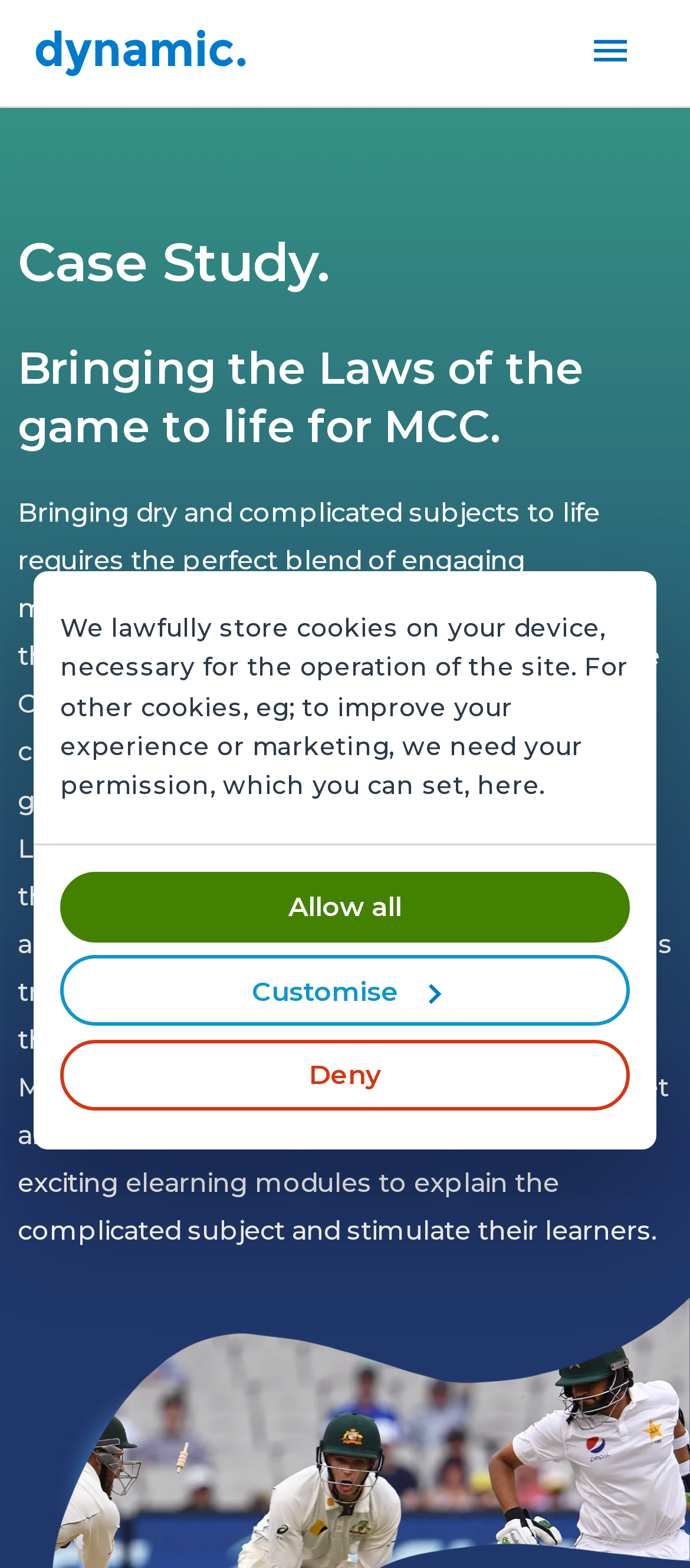What is the main topic of the case study?
Look at the screenshot and provide an in-depth answer.

The case study is about how Dynamic brought the Laws of Cricket to life for Marylebone Cricket Club (MCC) through engaging multimedia and interactive elearning content.